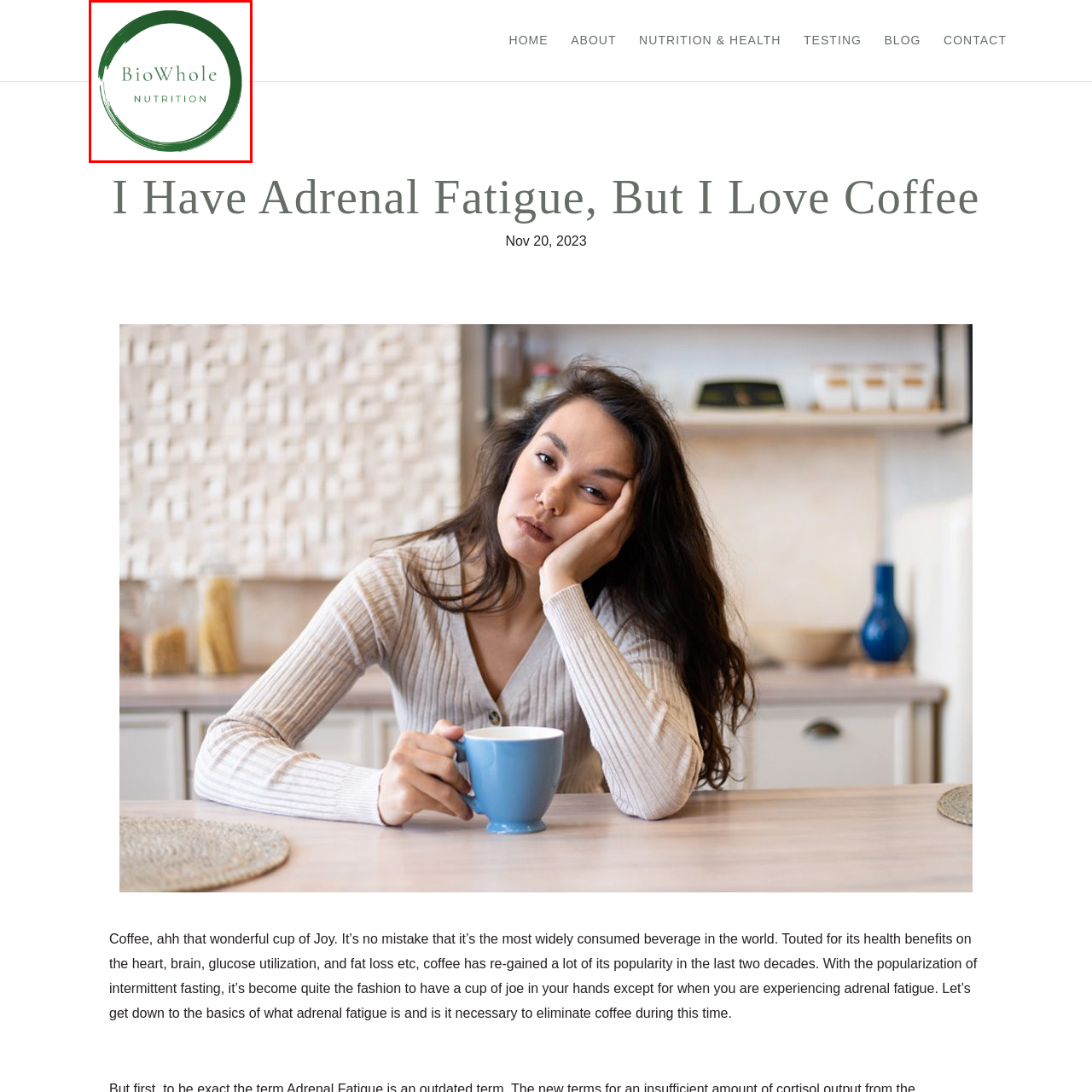Examine the image indicated by the red box and respond with a single word or phrase to the following question:
What is the font style of 'BioWhole'?

Elegant